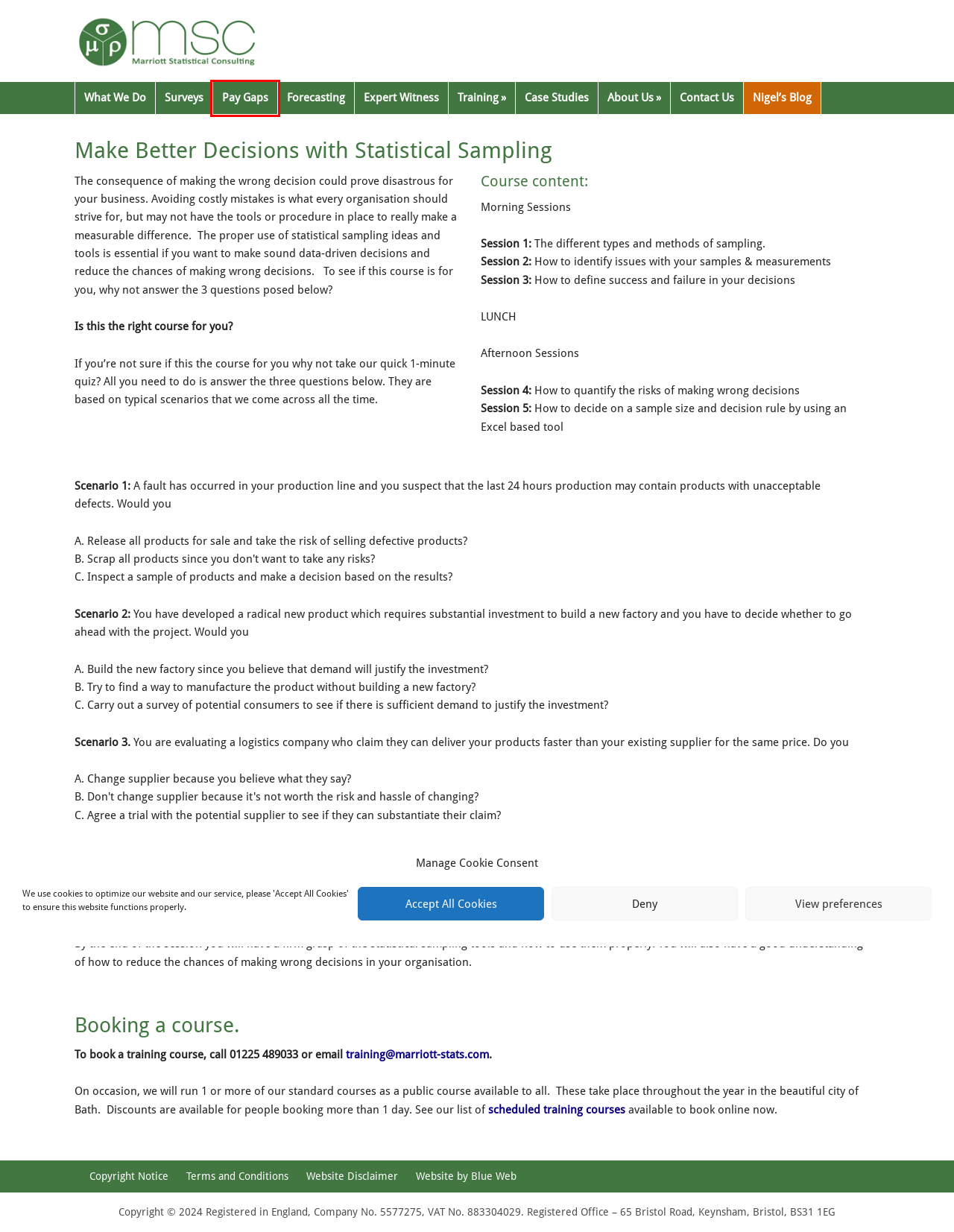Examine the screenshot of a webpage featuring a red bounding box and identify the best matching webpage description for the new page that results from clicking the element within the box. Here are the options:
A. Pay Gap Analytics
B. About Us
C. Scheduled Training Courses
D. Website Disclaimer
E. Forecasting & Risk Modelling
F. Case Studies
G. Expert Witness & Advice Services
H. Statistical Training Courses

A